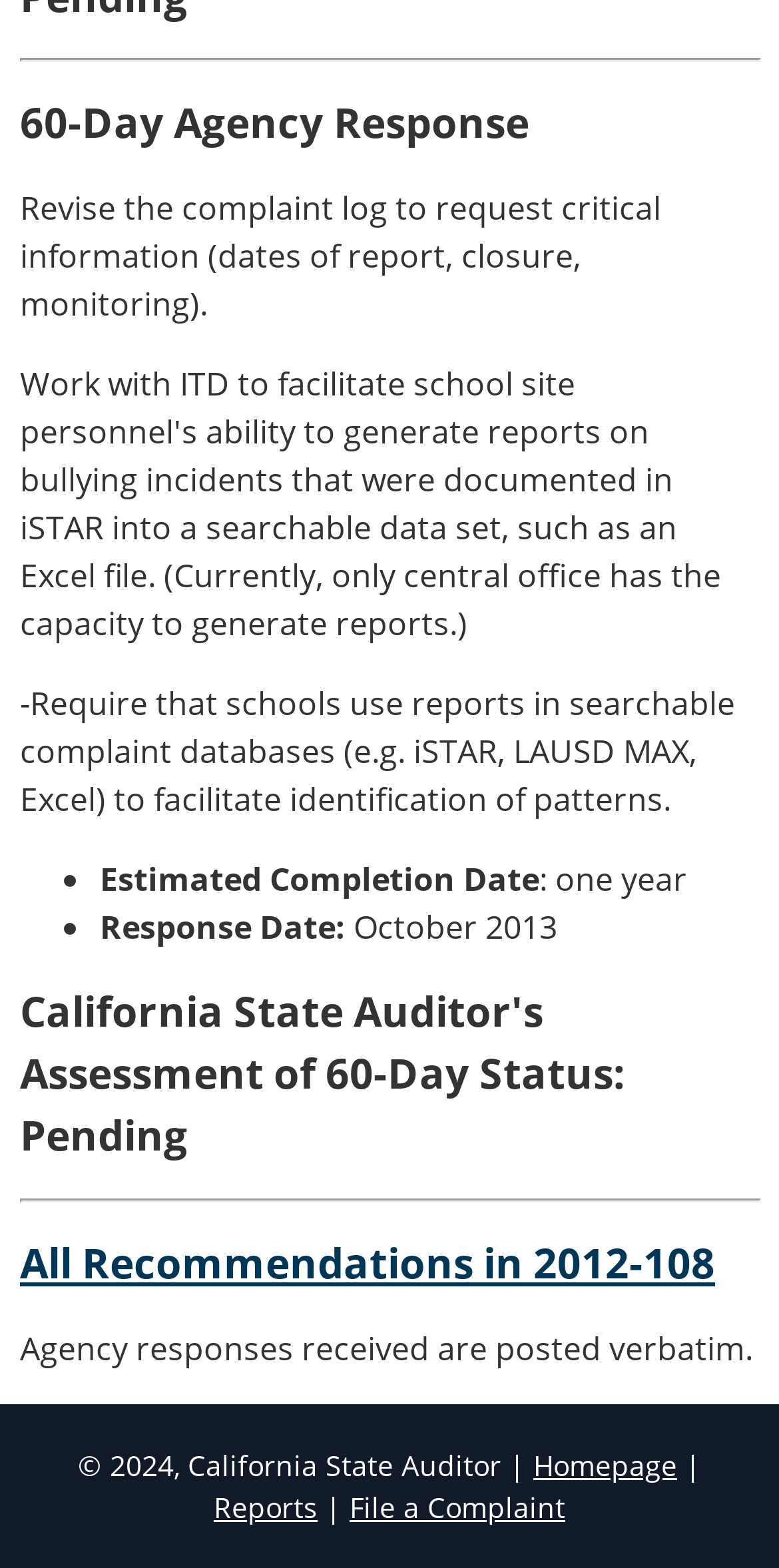What is the status of the 60-Day Agency Response?
Provide a one-word or short-phrase answer based on the image.

Pending